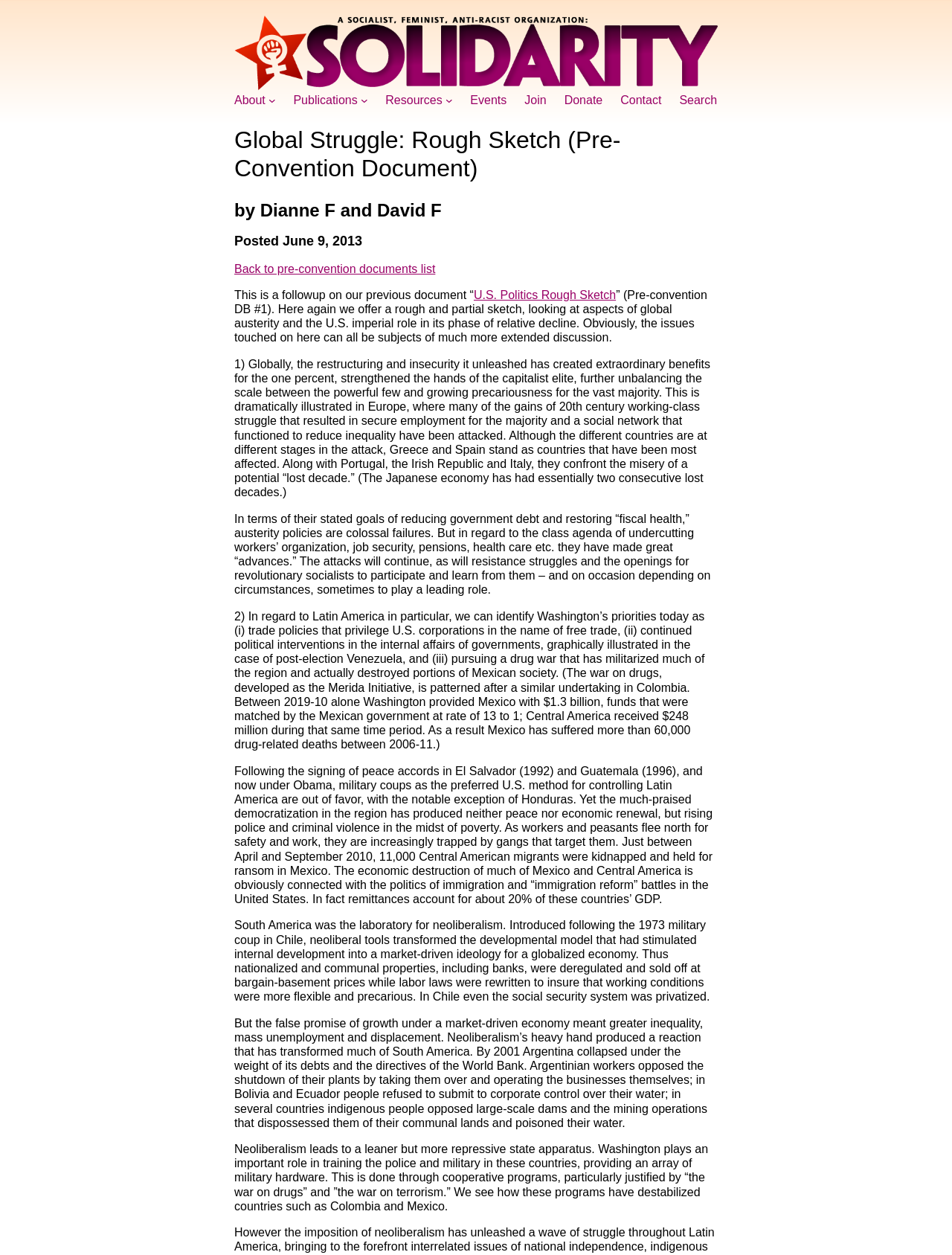Can you extract the primary headline text from the webpage?

Global Struggle: Rough Sketch (Pre-Convention Document)